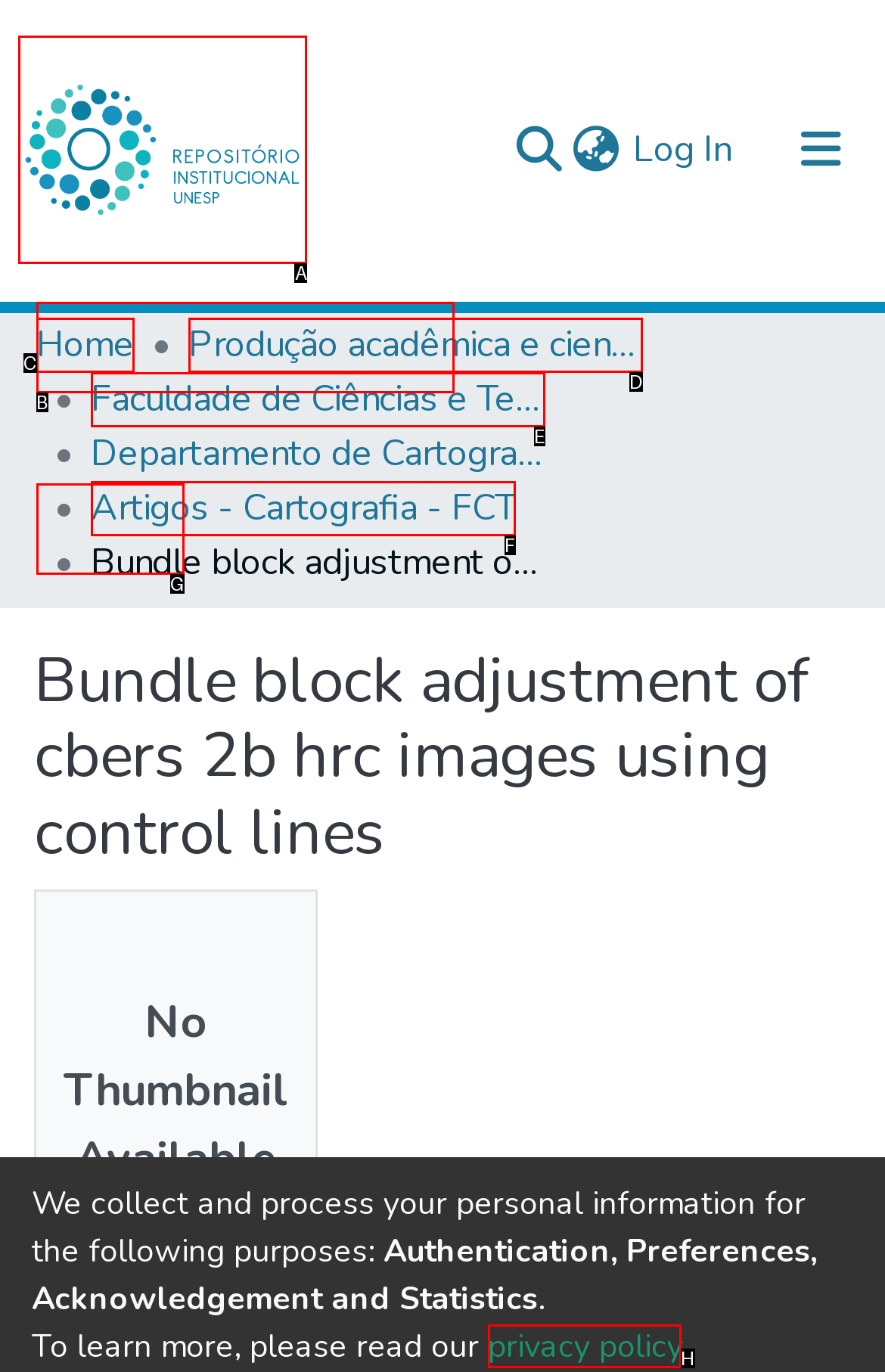Pick the option that should be clicked to perform the following task: Click the repository logo
Answer with the letter of the selected option from the available choices.

A